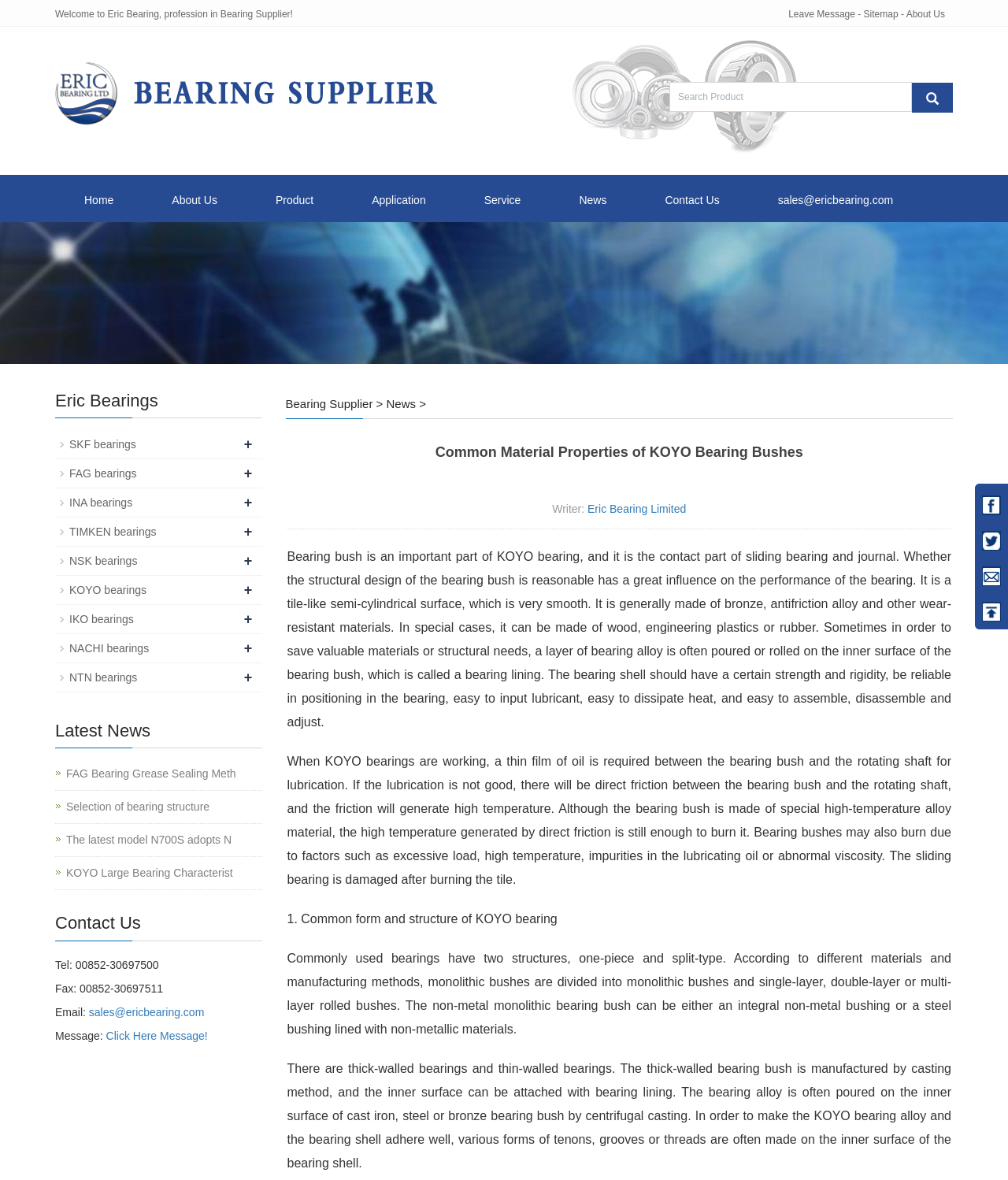Identify the bounding box for the UI element described as: "About Us". Ensure the coordinates are four float numbers between 0 and 1, formatted as [left, top, right, bottom].

[0.142, 0.148, 0.244, 0.188]